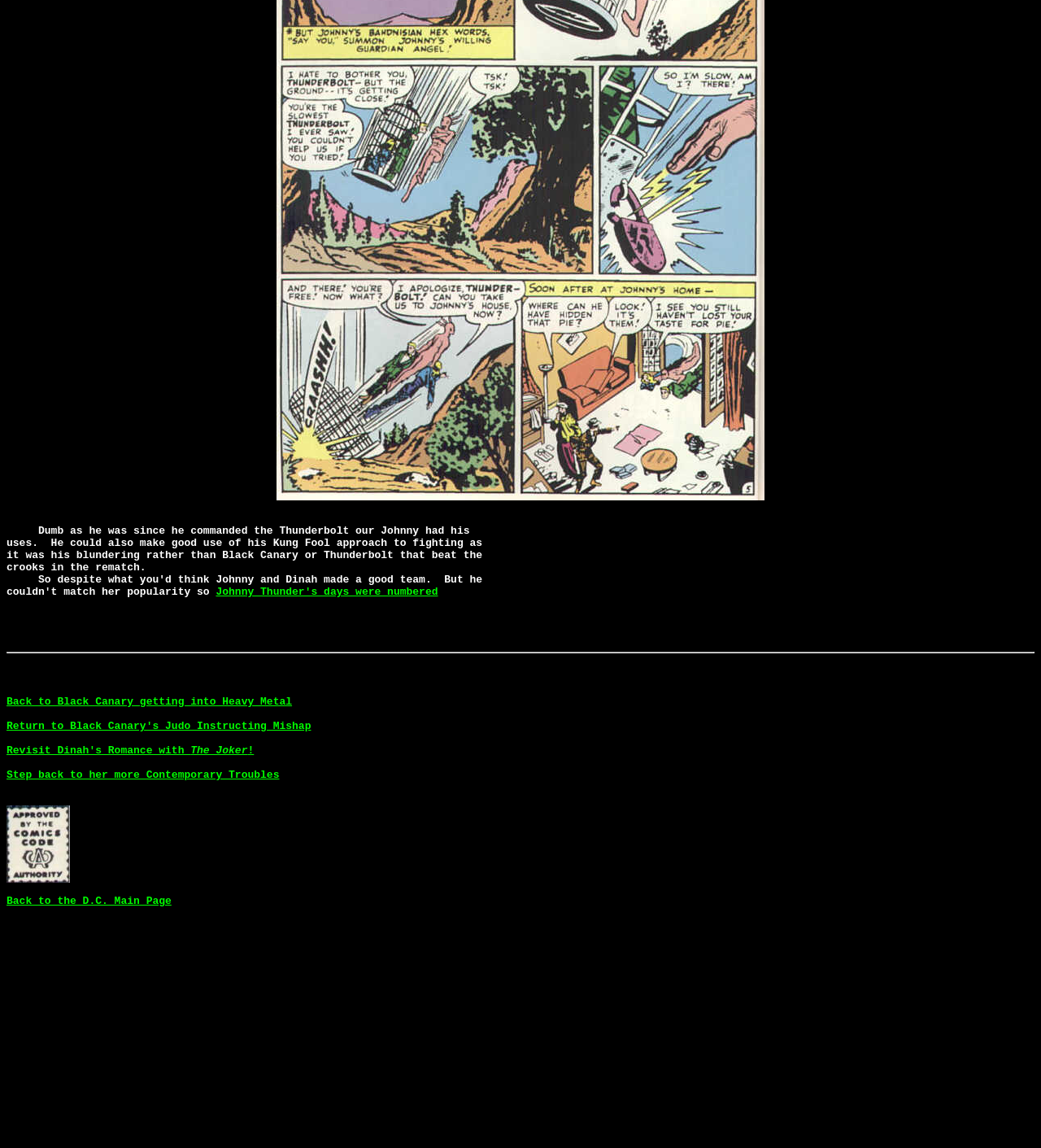Respond to the question below with a single word or phrase:
What is the topic of the webpage?

Black Canary